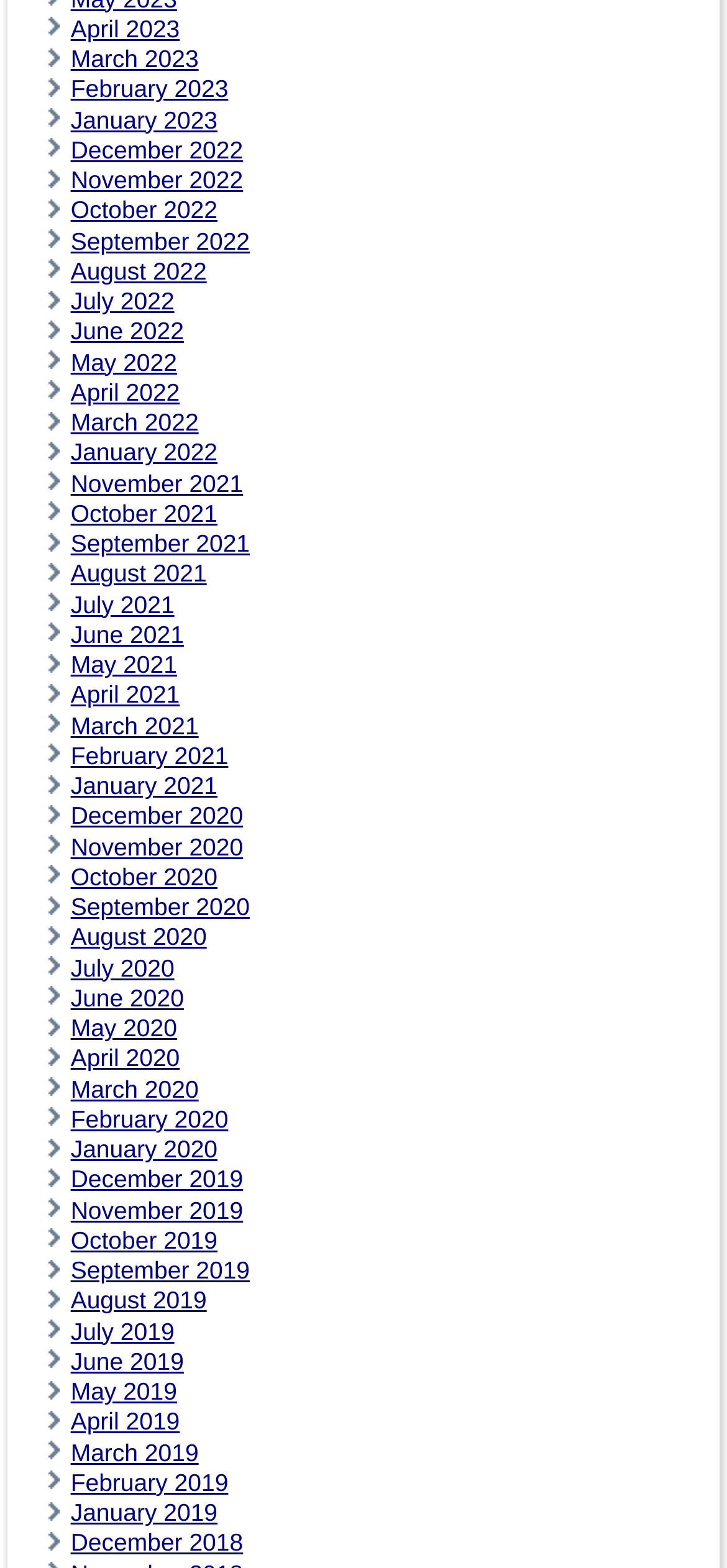Find the bounding box coordinates for the area you need to click to carry out the instruction: "check the date 'July 12, 2023'". The coordinates should be four float numbers between 0 and 1, indicated as [left, top, right, bottom].

None